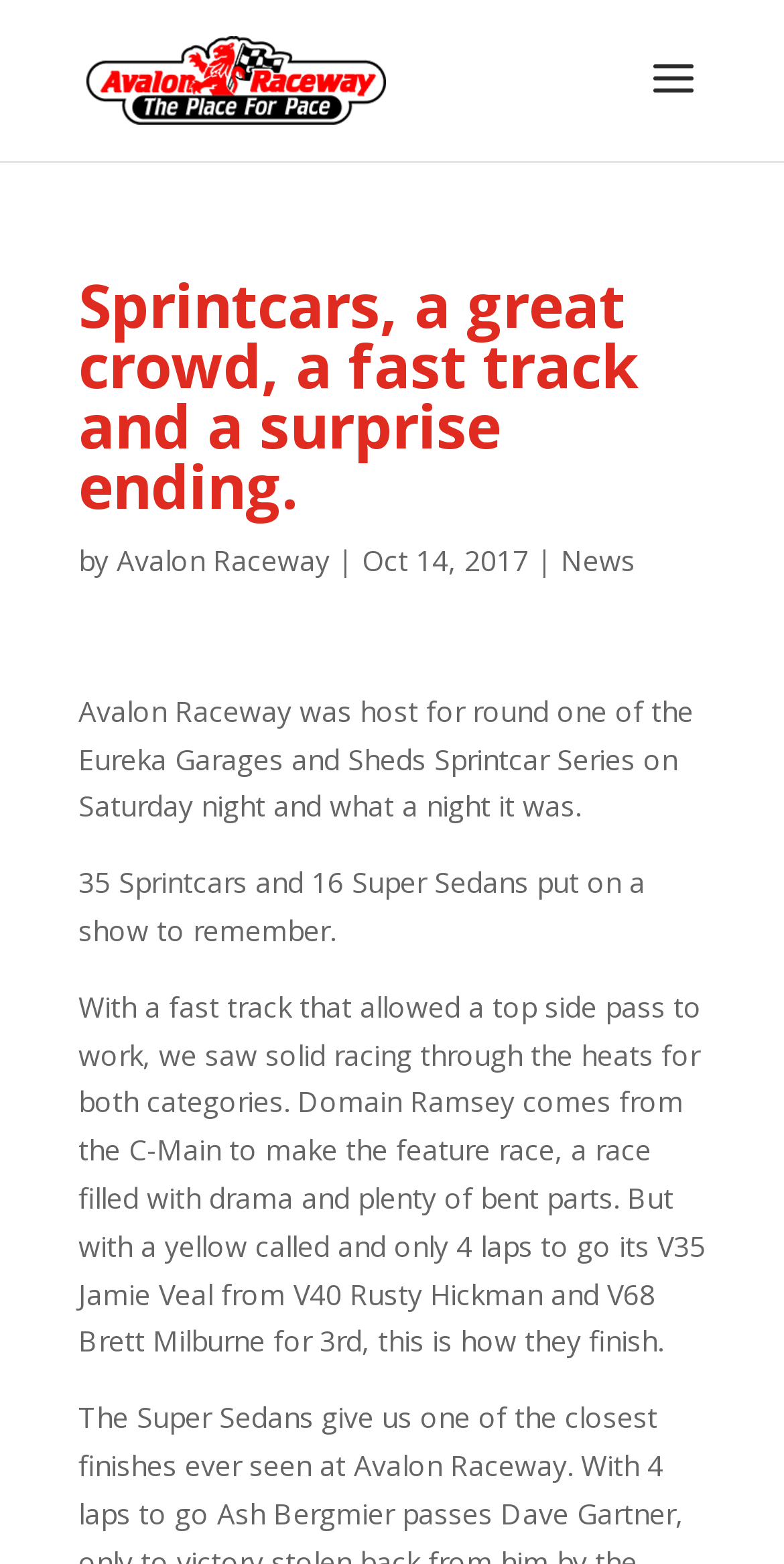Look at the image and give a detailed response to the following question: What is the name of the series?

I found this answer by reading the text 'Avalon Raceway was host for round one of the Eureka Garages and Sheds Sprintcar Series on Saturday night...' which mentions the name of the series.